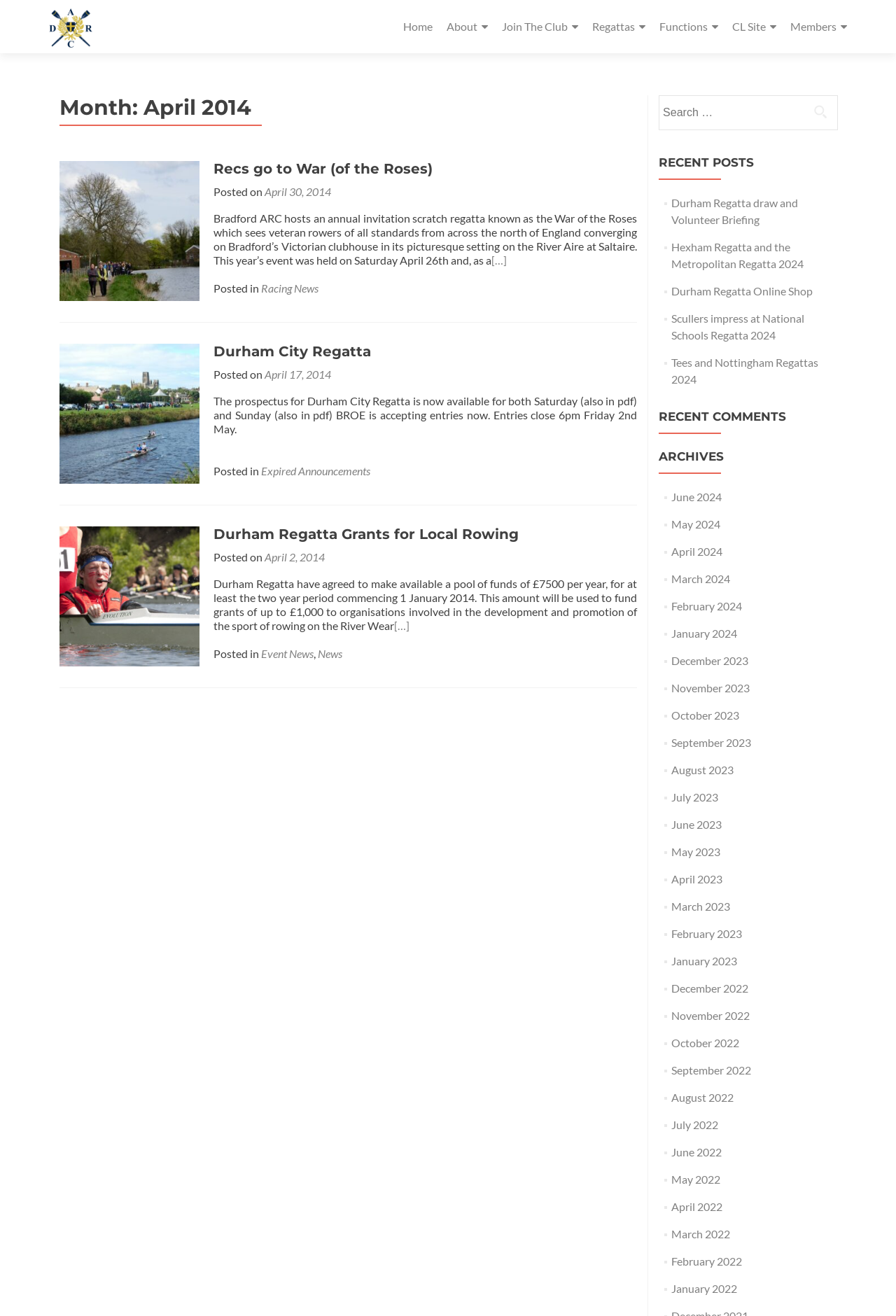Refer to the image and answer the question with as much detail as possible: What is the name of the regatta mentioned in the first article?

The first article on the webpage mentions a regatta called the War of the Roses. This is stated in the heading of the article, which reads 'Recs go to War (of the Roses)'. The article then goes on to describe the event and its participants.